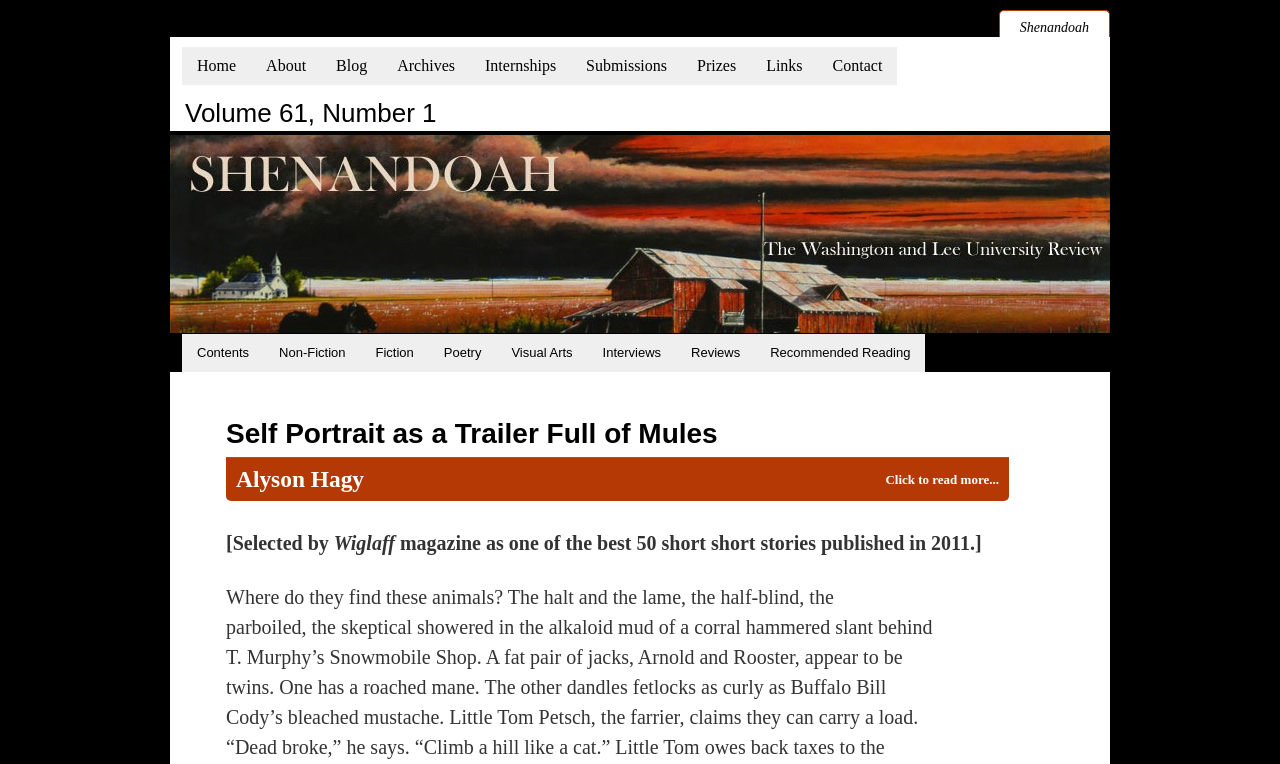Given the description: "Visual Arts", determine the bounding box coordinates of the UI element. The coordinates should be formatted as four float numbers between 0 and 1, [left, top, right, bottom].

[0.388, 0.437, 0.459, 0.487]